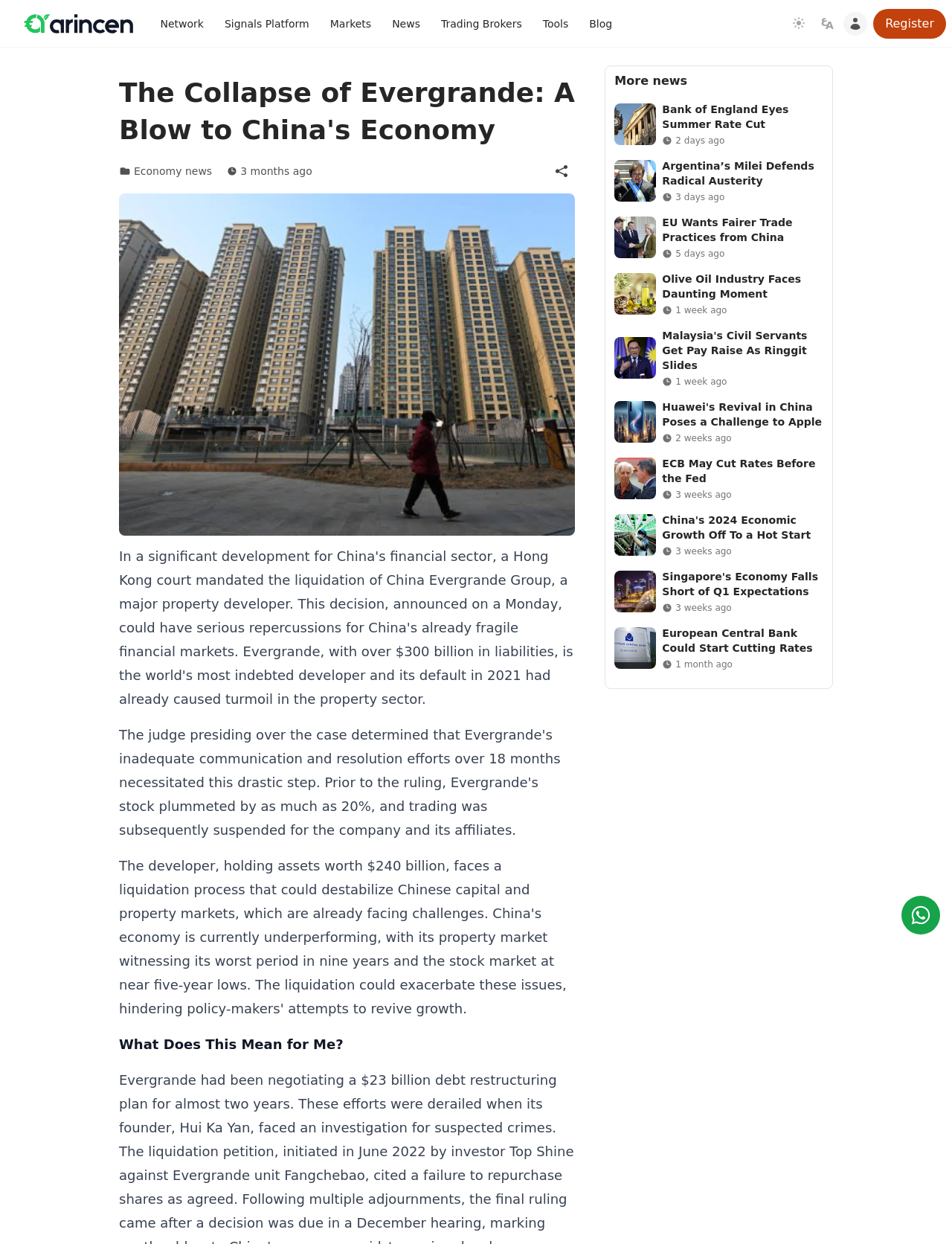Please indicate the bounding box coordinates for the clickable area to complete the following task: "Read the 'Economy news' article". The coordinates should be specified as four float numbers between 0 and 1, i.e., [left, top, right, bottom].

[0.125, 0.127, 0.223, 0.148]